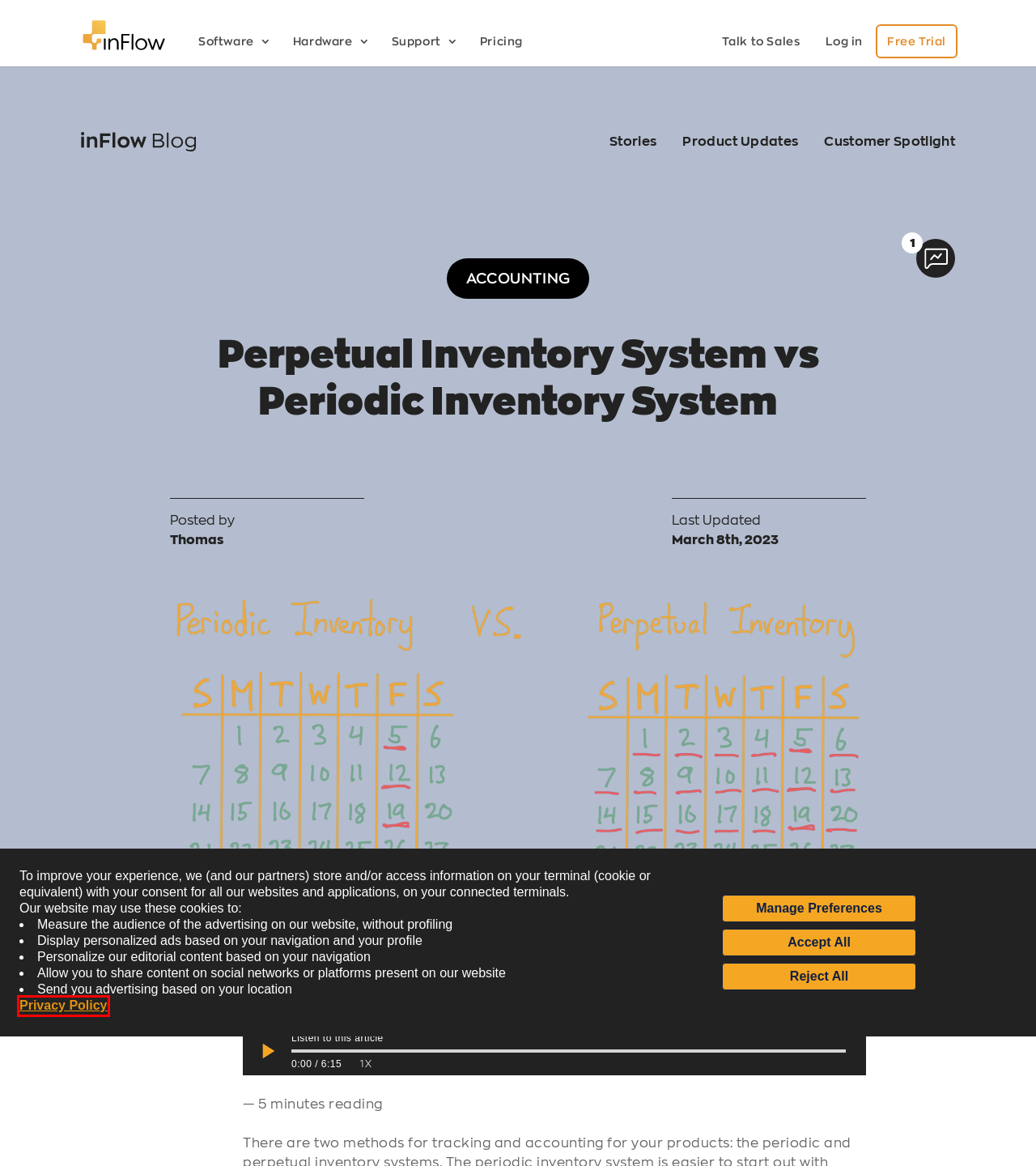You are presented with a screenshot of a webpage that includes a red bounding box around an element. Determine which webpage description best matches the page that results from clicking the element within the red bounding box. Here are the candidates:
A. Ecommerce, Accounting, and Automation - inFlow Inventory
B. Log in to inFlow Inventory
C. BeyondWords | Frictionless Text-to-Speech Publishing
D. Blog - inFlow Inventory
E. Signup - inFlow Inventory
F. Download inFlow Inventory
G. Privacy Policy - inFlow Inventory
H. Inventory Management Software System Made Easy | inFlow

G